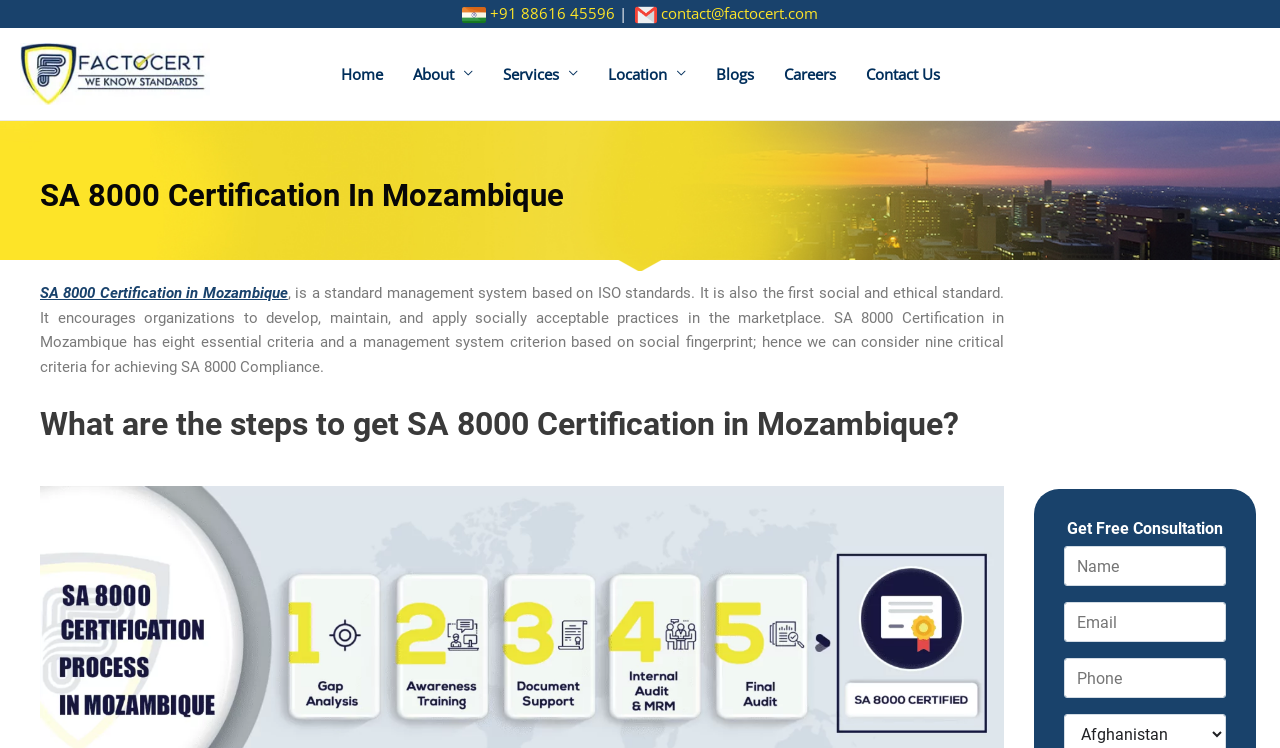Can you determine the bounding box coordinates of the area that needs to be clicked to fulfill the following instruction: "Get a free consultation"?

[0.831, 0.694, 0.958, 0.719]